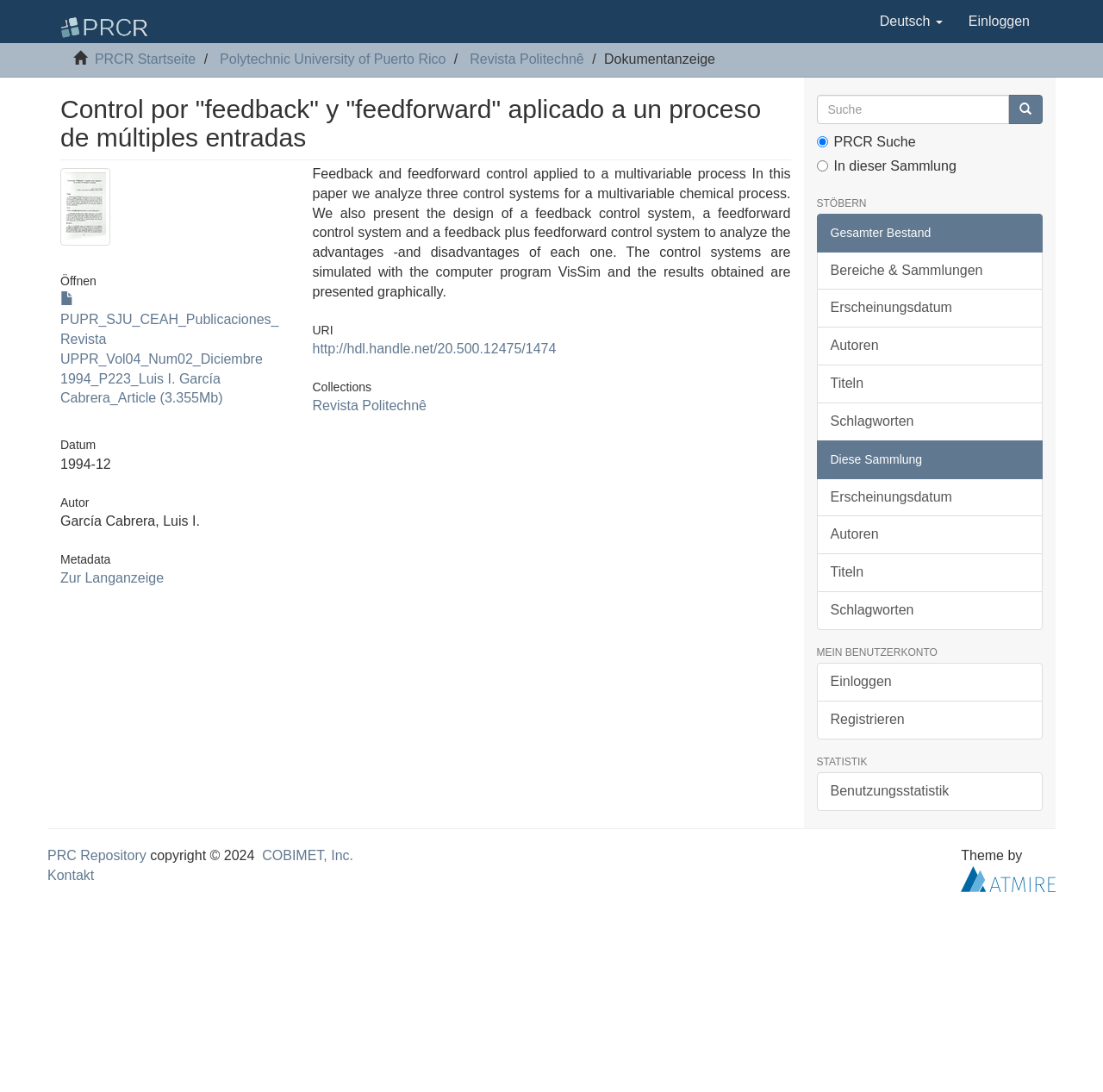Provide a thorough description of the webpage's content and layout.

This webpage appears to be a document display page, likely from a university or academic repository. At the top, there is a link and an image, followed by a button for switching to Deutsch (German) and a link to log in. Below this, there is a horizontal menu with links to the Polytechnic University of Puerto Rico, Revista Politechnê, and other related pages.

The main content of the page is a document display, with a heading that matches the meta description: "Control por 'feedback' y 'feedforward' aplicado a un proceso de múltiples entradas". Below this, there is a thumbnail image and a heading "Öffnen" (Open). The document metadata is displayed, including the title, author, and date, as well as a link to the full text.

To the right of the document display, there is a sidebar with several sections. The top section has a search box and a button to search. Below this, there are radio buttons to select the search scope, followed by a section with links to browse by category, date, author, title, and keyword. Further down, there are links to the user's account, statistics, and a repository link.

At the bottom of the page, there is a footer with links to the PRC Repository, copyright information, and a contact link. There is also a theme credit and a link to the theme provider, Atmire NV, accompanied by their logo.